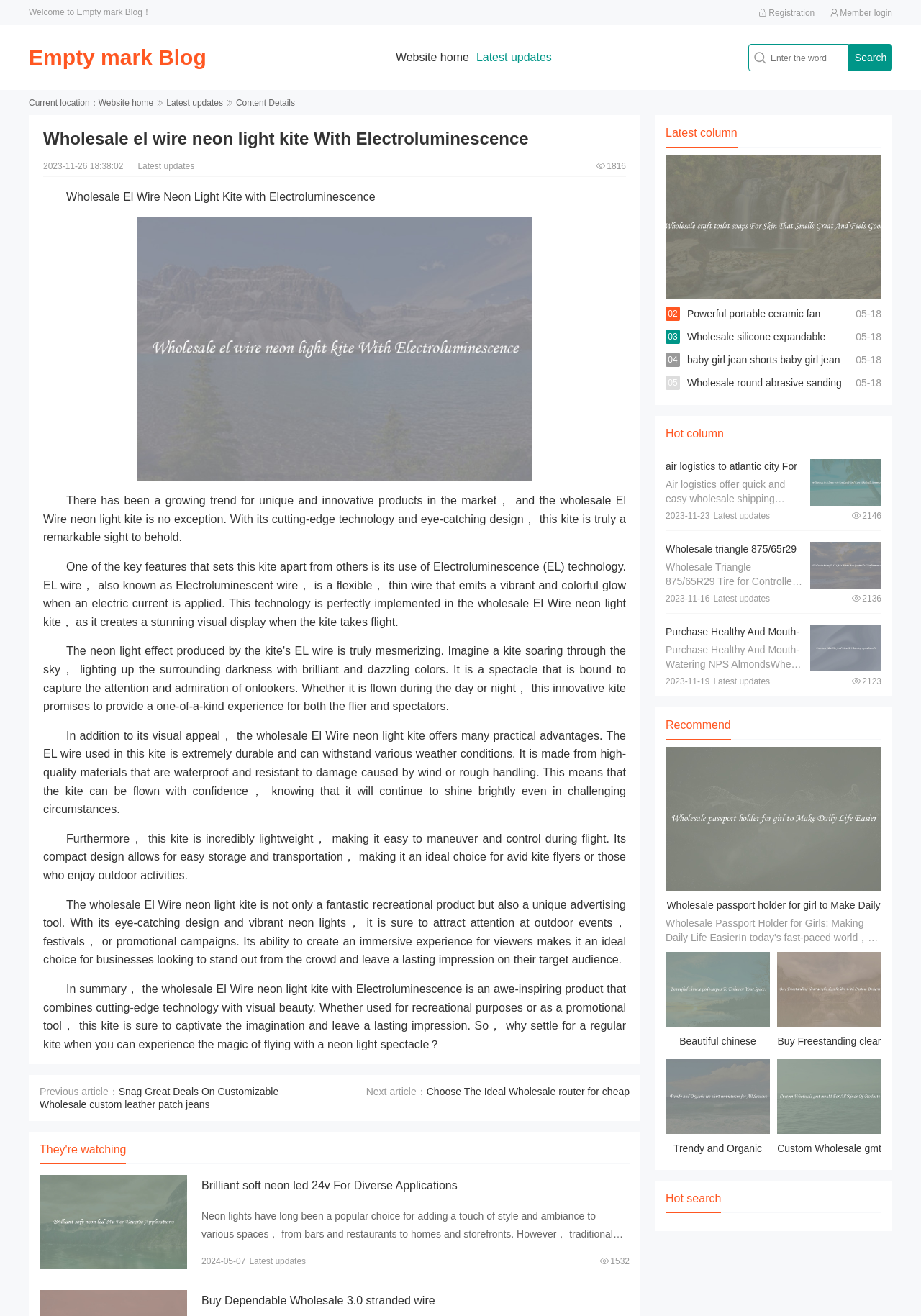Please identify the bounding box coordinates of where to click in order to follow the instruction: "View details of Wholesale el wire neon light kite".

[0.043, 0.893, 0.203, 0.964]